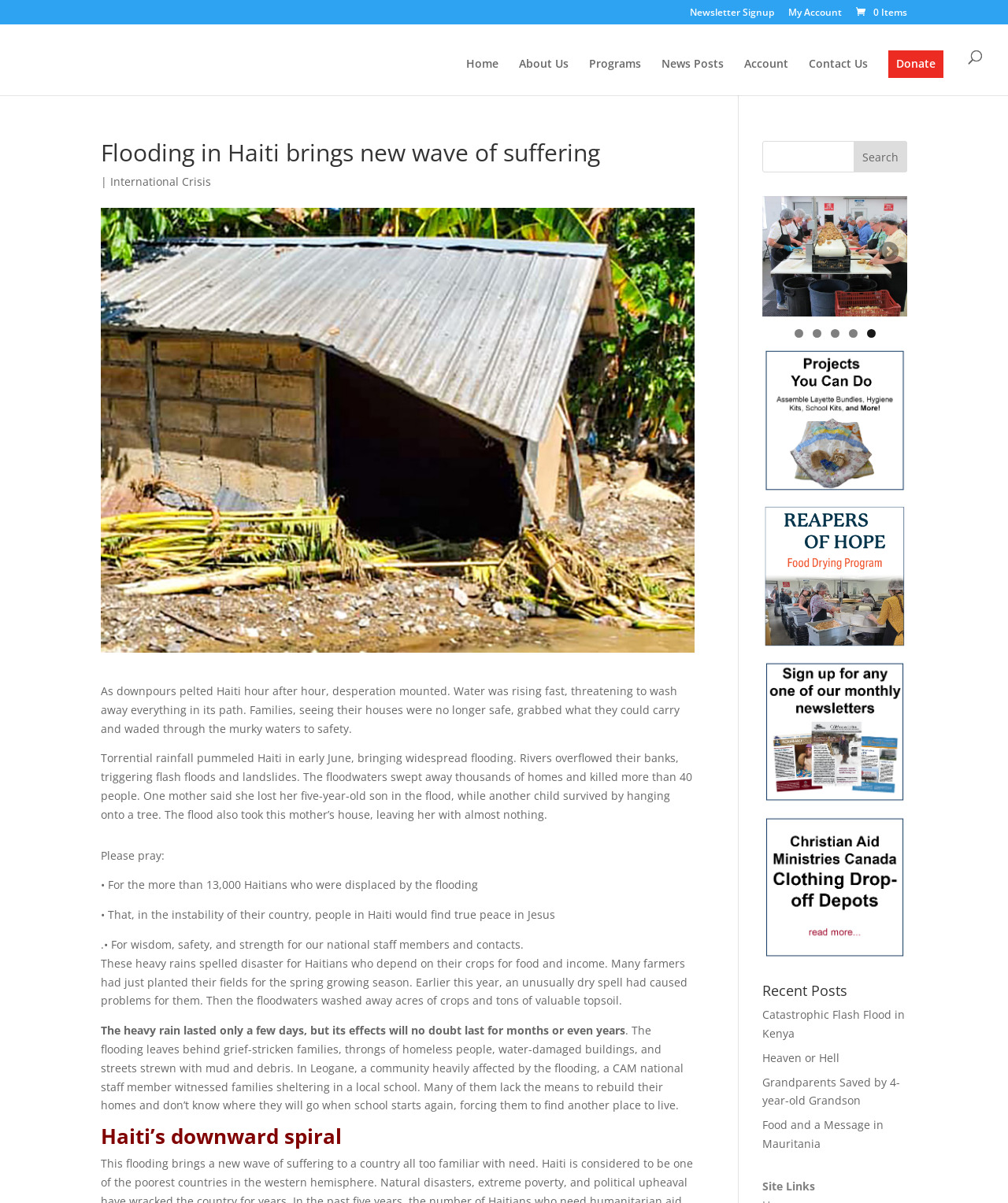Identify the bounding box coordinates of the element to click to follow this instruction: 'Search for something'. Ensure the coordinates are four float values between 0 and 1, provided as [left, top, right, bottom].

[0.053, 0.02, 0.953, 0.021]